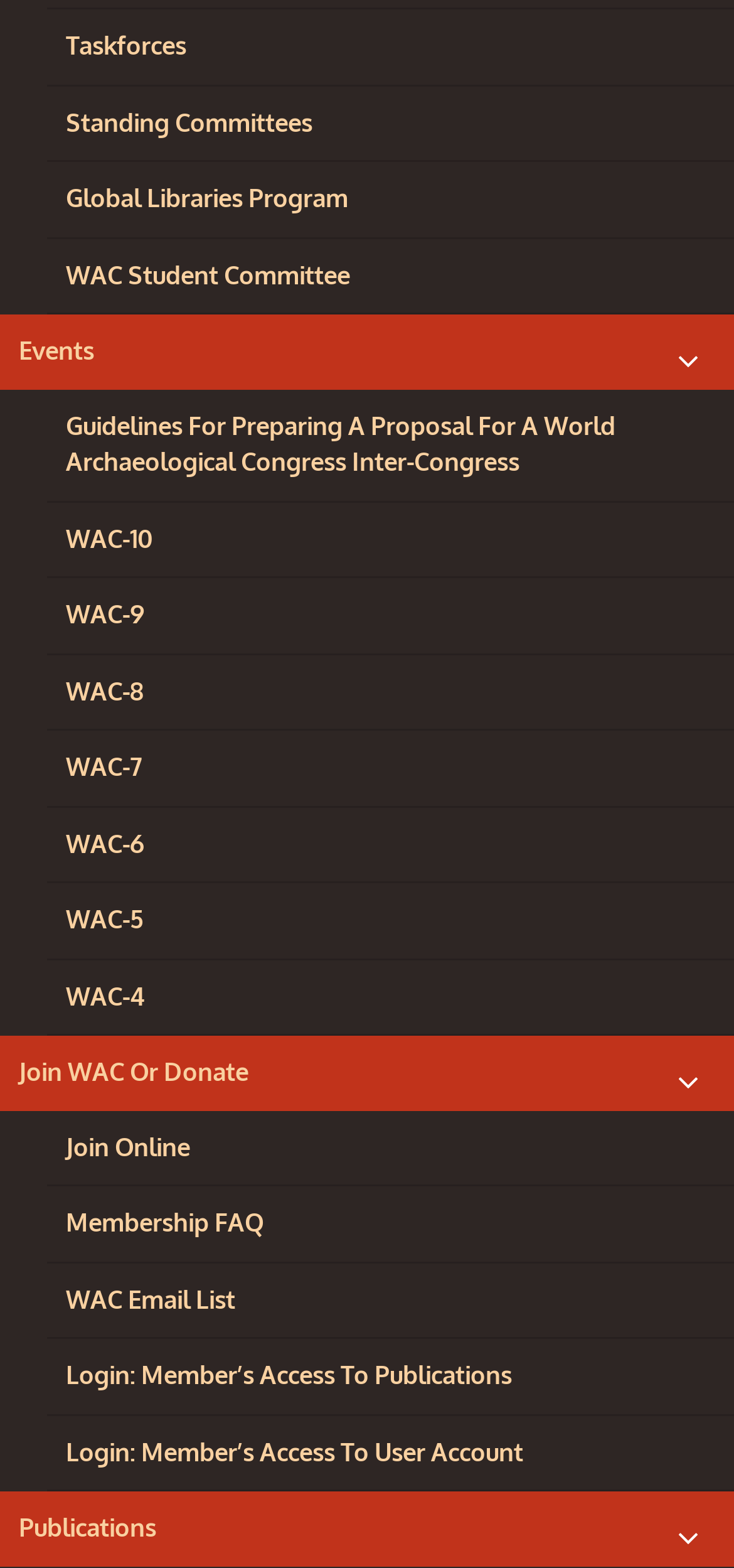Please answer the following question using a single word or phrase: 
How many buttons are there on the webpage?

2